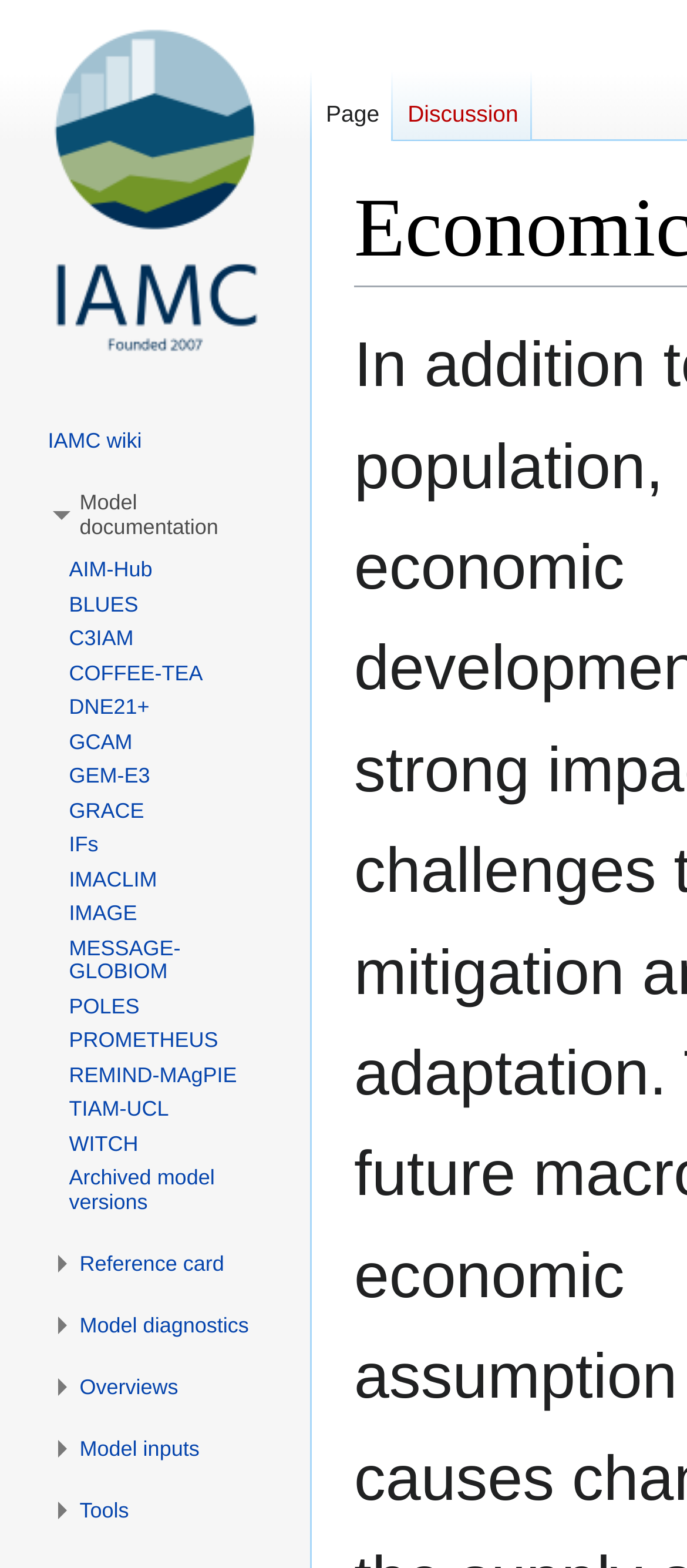Locate the bounding box coordinates of the element's region that should be clicked to carry out the following instruction: "Check Model diagnostics". The coordinates need to be four float numbers between 0 and 1, i.e., [left, top, right, bottom].

[0.116, 0.837, 0.362, 0.853]